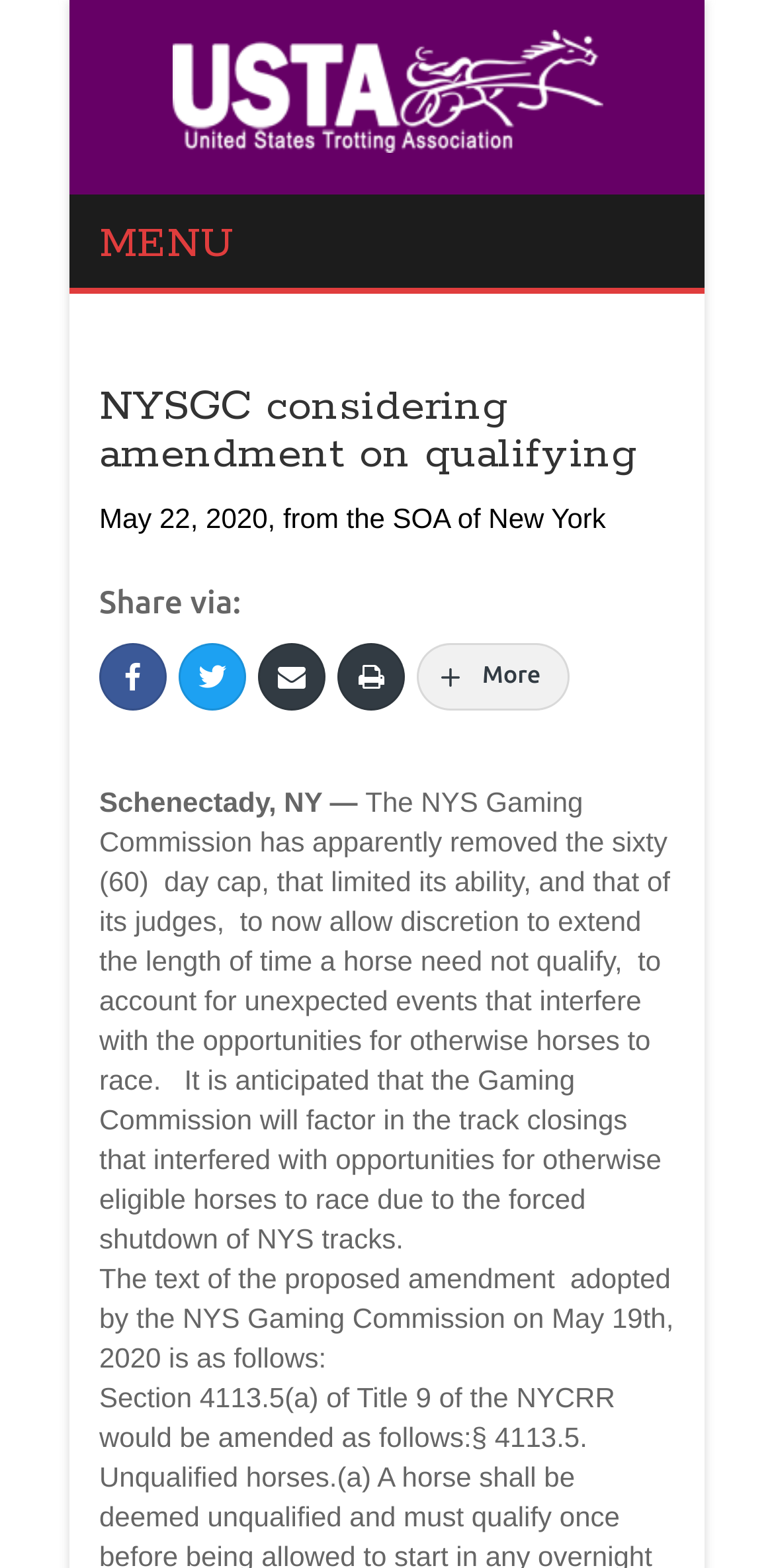Please give a concise answer to this question using a single word or phrase: 
What is the date of the proposed amendment?

May 19th, 2020